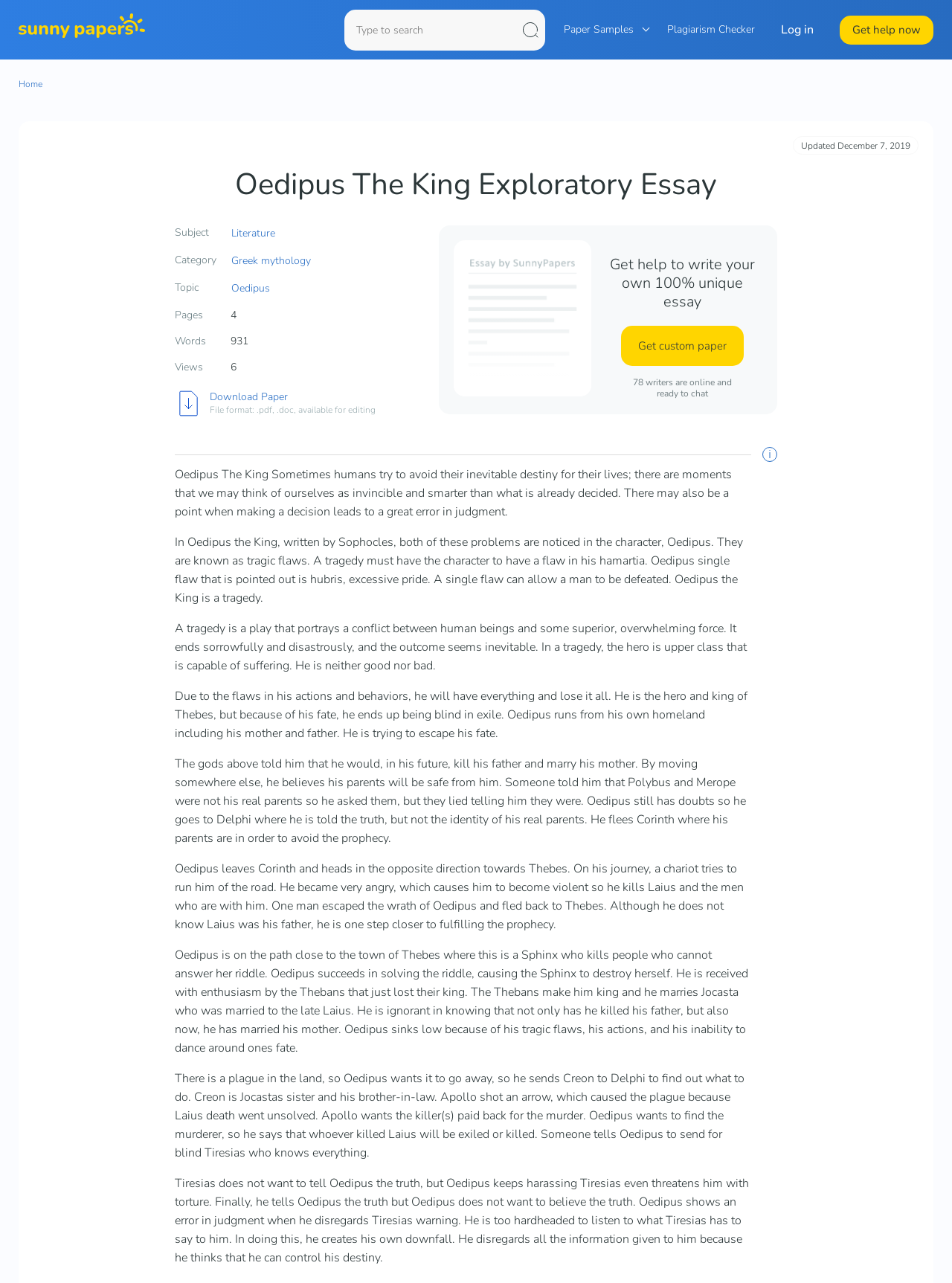Answer the following query concisely with a single word or phrase:
What is the name of the city where Oedipus becomes king?

Thebes